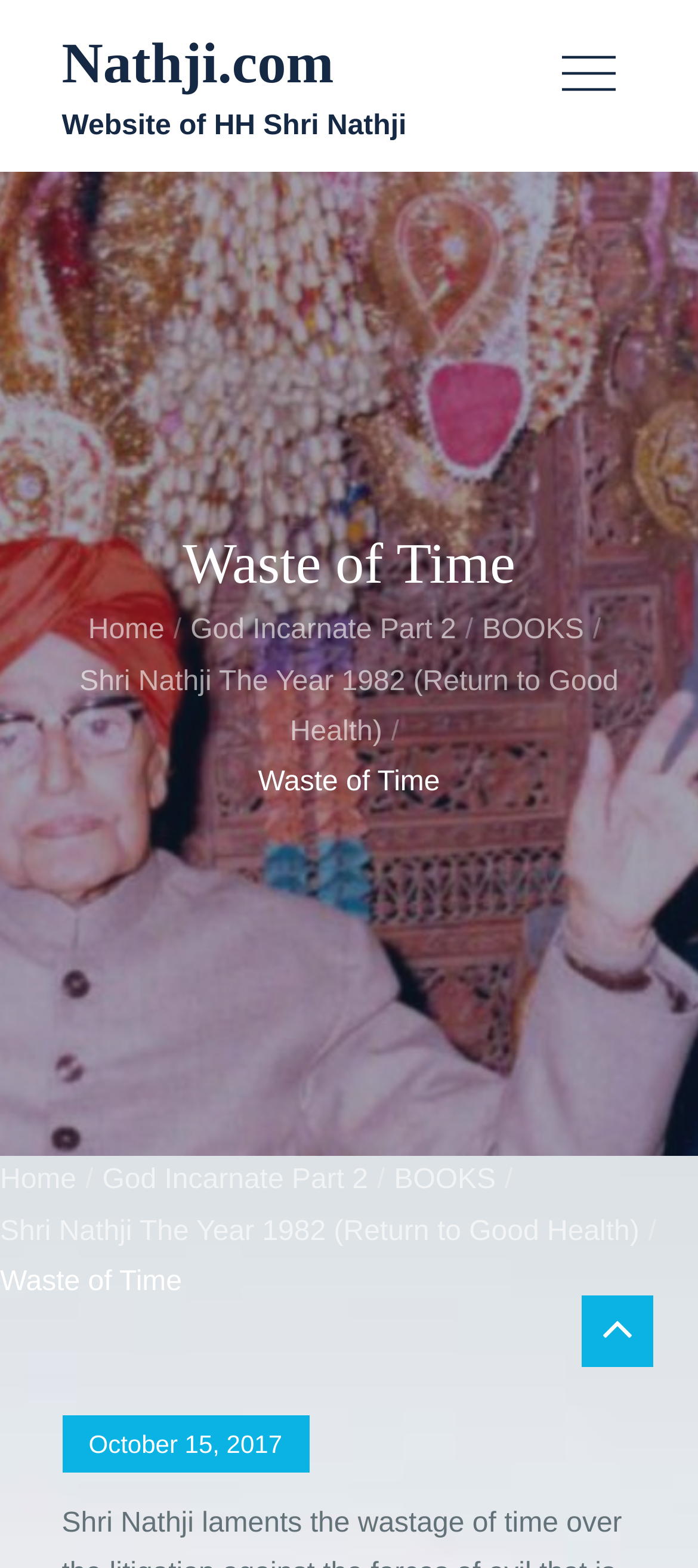What is the text above the breadcrumbs?
Please answer the question as detailed as possible based on the image.

I found the answer by looking at the StaticText element with the text 'Website of HH Shri Nathji' which is located above the breadcrumbs.